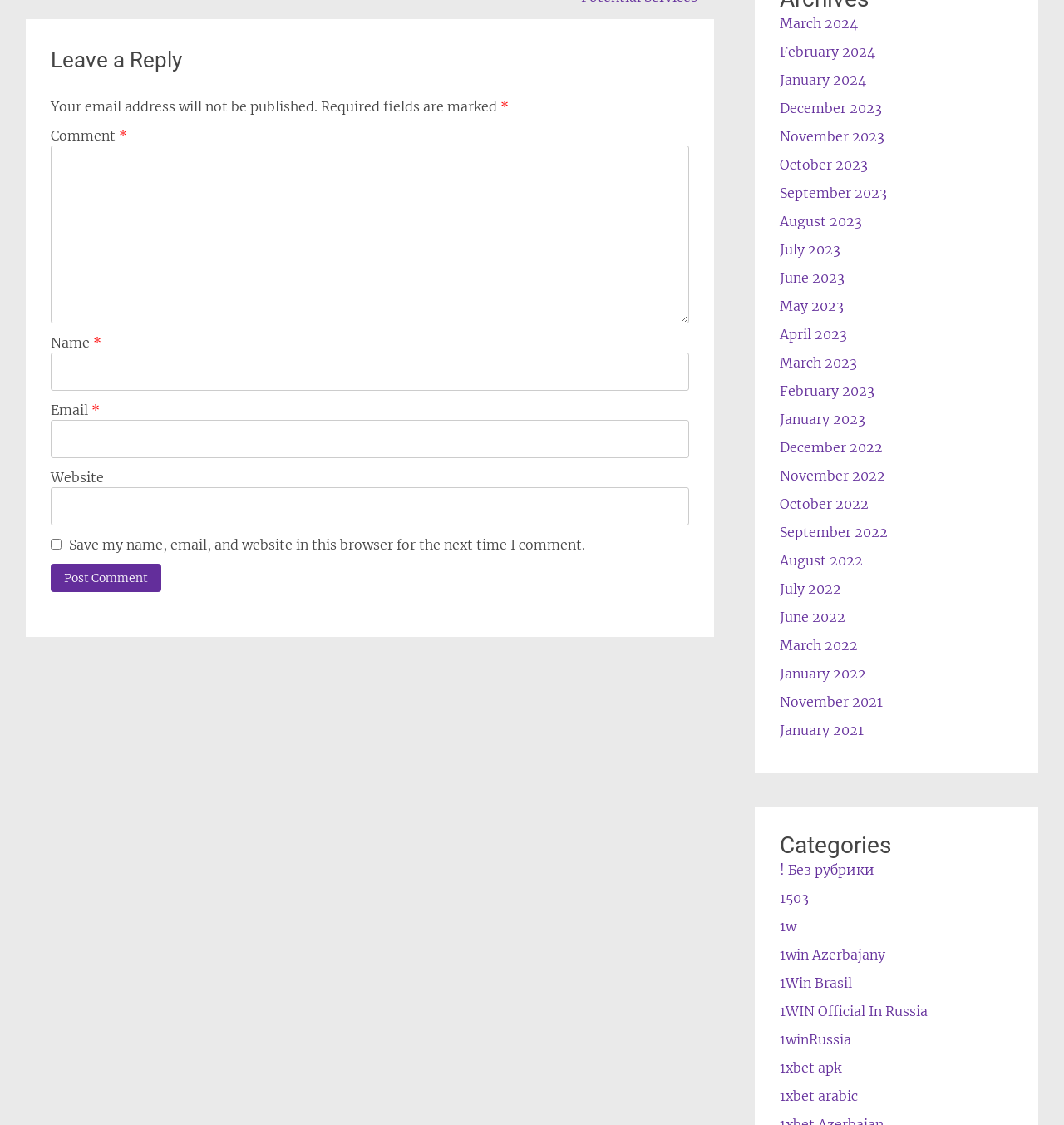Based on the element description, predict the bounding box coordinates (top-left x, top-left y, bottom-right x, bottom-right y) for the UI element in the screenshot: 1winRussia

[0.733, 0.916, 0.8, 0.931]